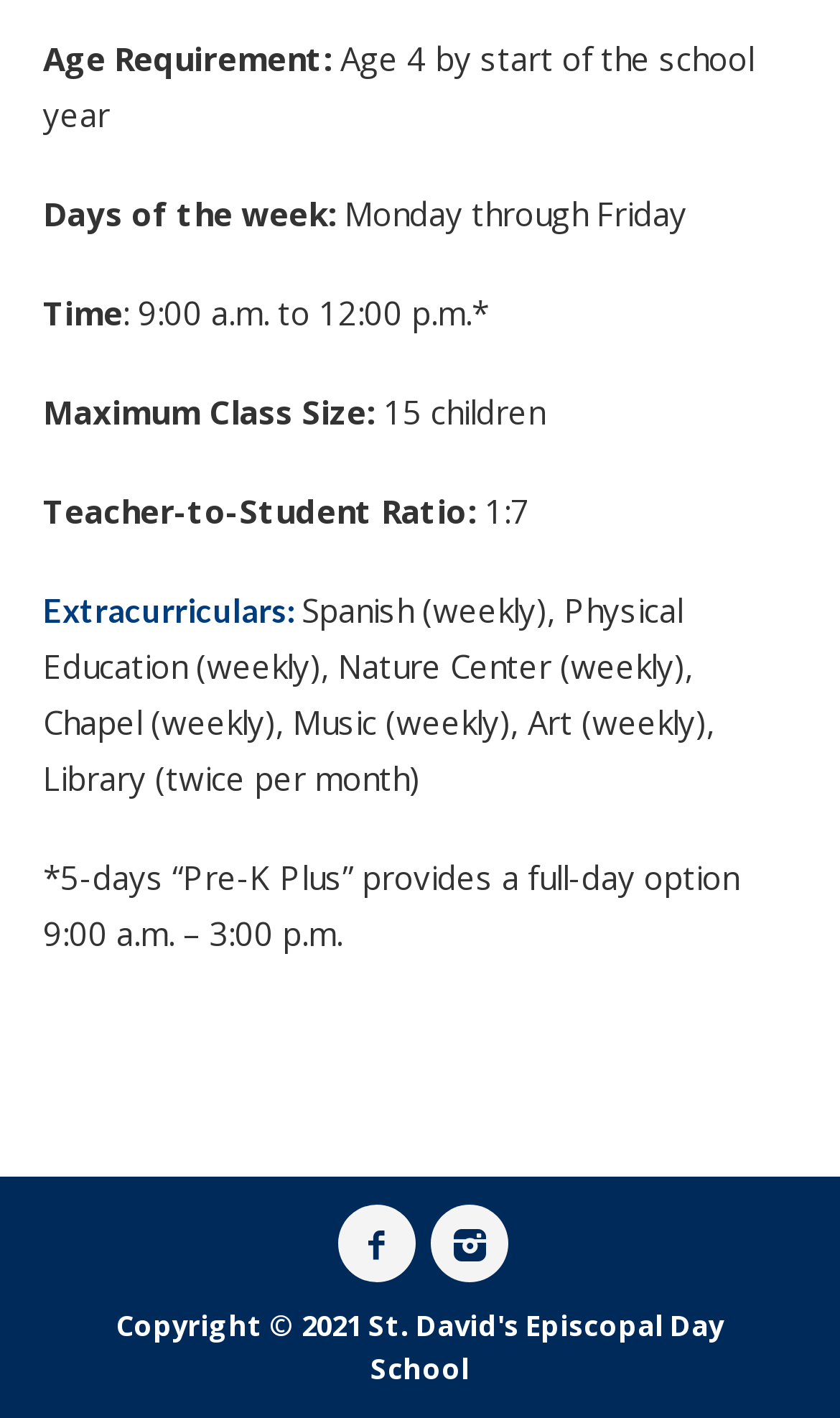What is the age requirement for this program?
Using the details shown in the screenshot, provide a comprehensive answer to the question.

The answer can be found in the first two lines of the webpage, where it states 'Age Requirement:' and 'Age 4 by start of the school year'.